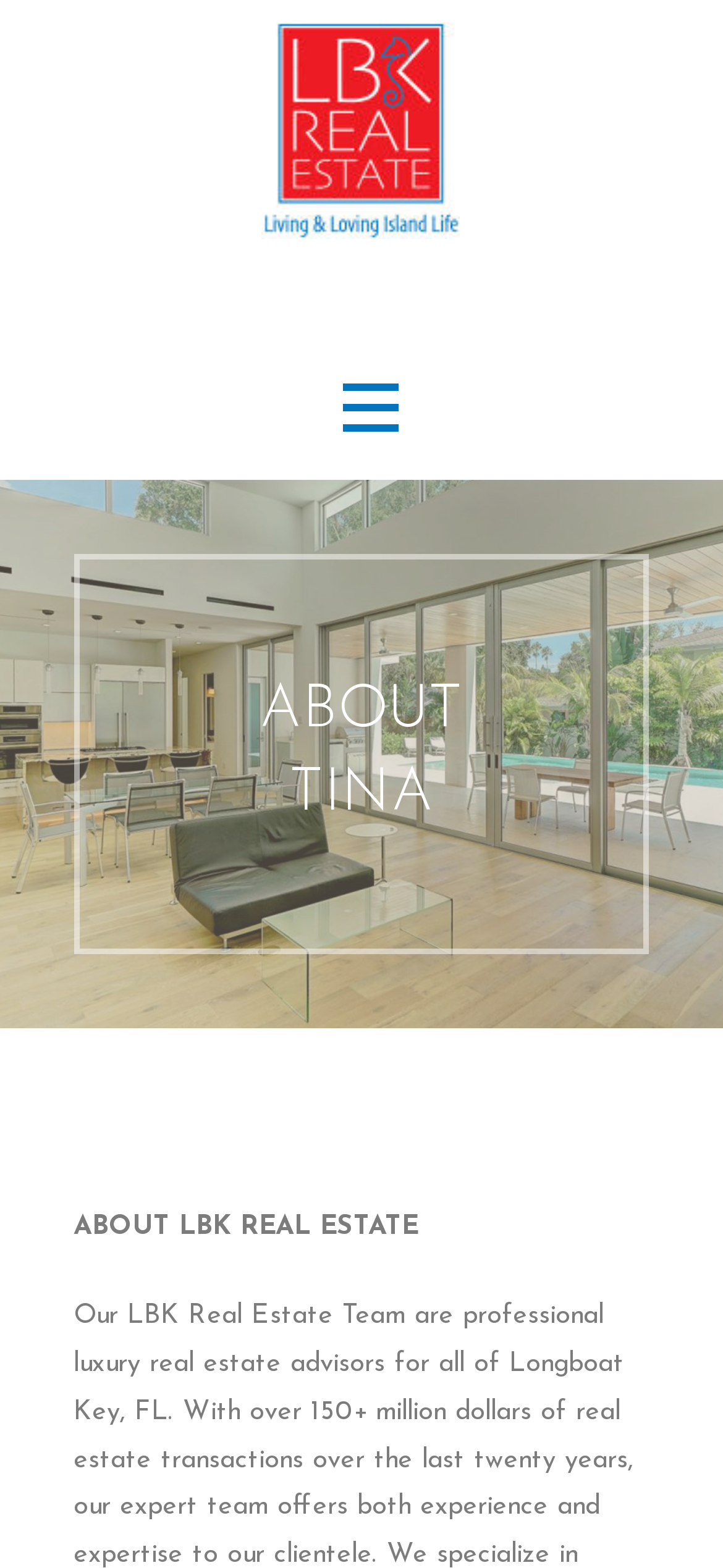Summarize the webpage comprehensively, mentioning all visible components.

The webpage is about LBK Real Estate, a luxury real estate advisory team serving Longboat Key, Florida. At the top, there is a logo image of LBK Real Estate, accompanied by a link with the same name. Below the logo, there is a link with a longer text describing the location of their service area, including Longboat Key, Anna Maria Island, and surrounding areas.

To the right of the logo, there is a button with no text. Below the links, there is a heading "ABOUT TINA" in a larger font size. Under this heading, there is a subheading "LBK REAL ESTATE" in a smaller font size. The overall structure of the webpage is simple, with a clear hierarchy of elements and a focus on the LBK Real Estate brand.